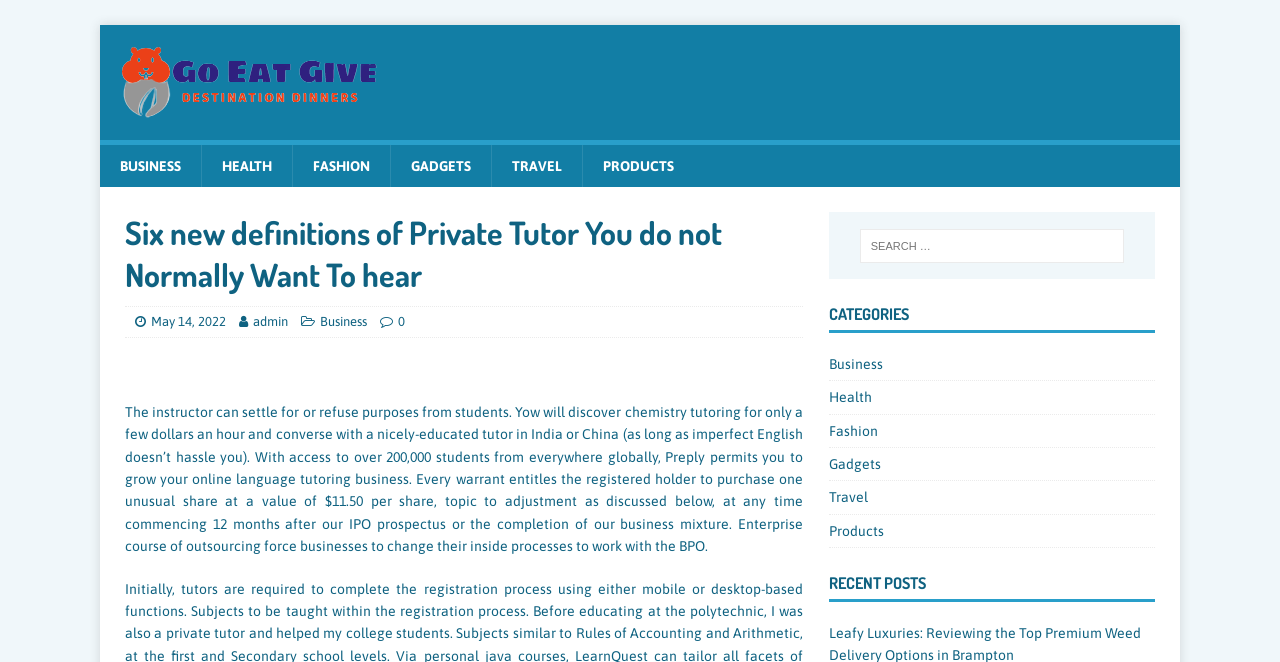Carefully examine the image and provide an in-depth answer to the question: What is the date of the article?

I determined the answer by looking at the link 'May 14, 2022' below the heading, which suggests that it is the date of the article.